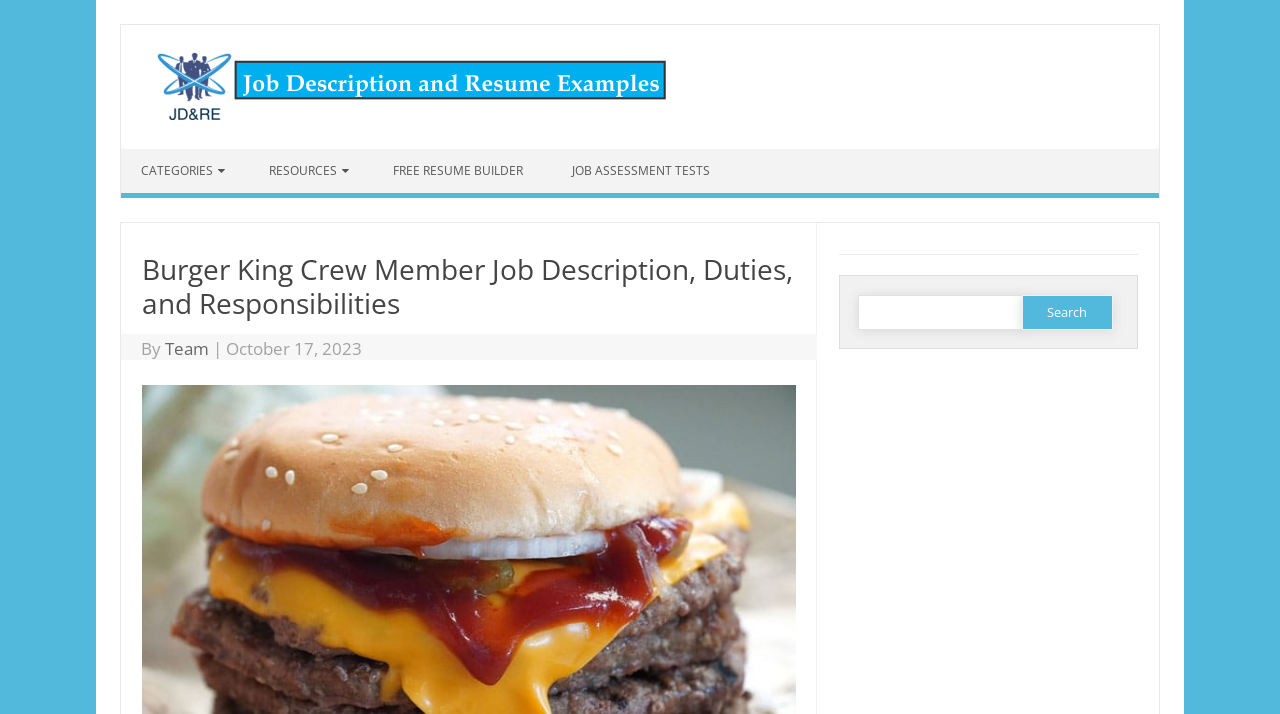Can you specify the bounding box coordinates for the region that should be clicked to fulfill this instruction: "View news and events".

None